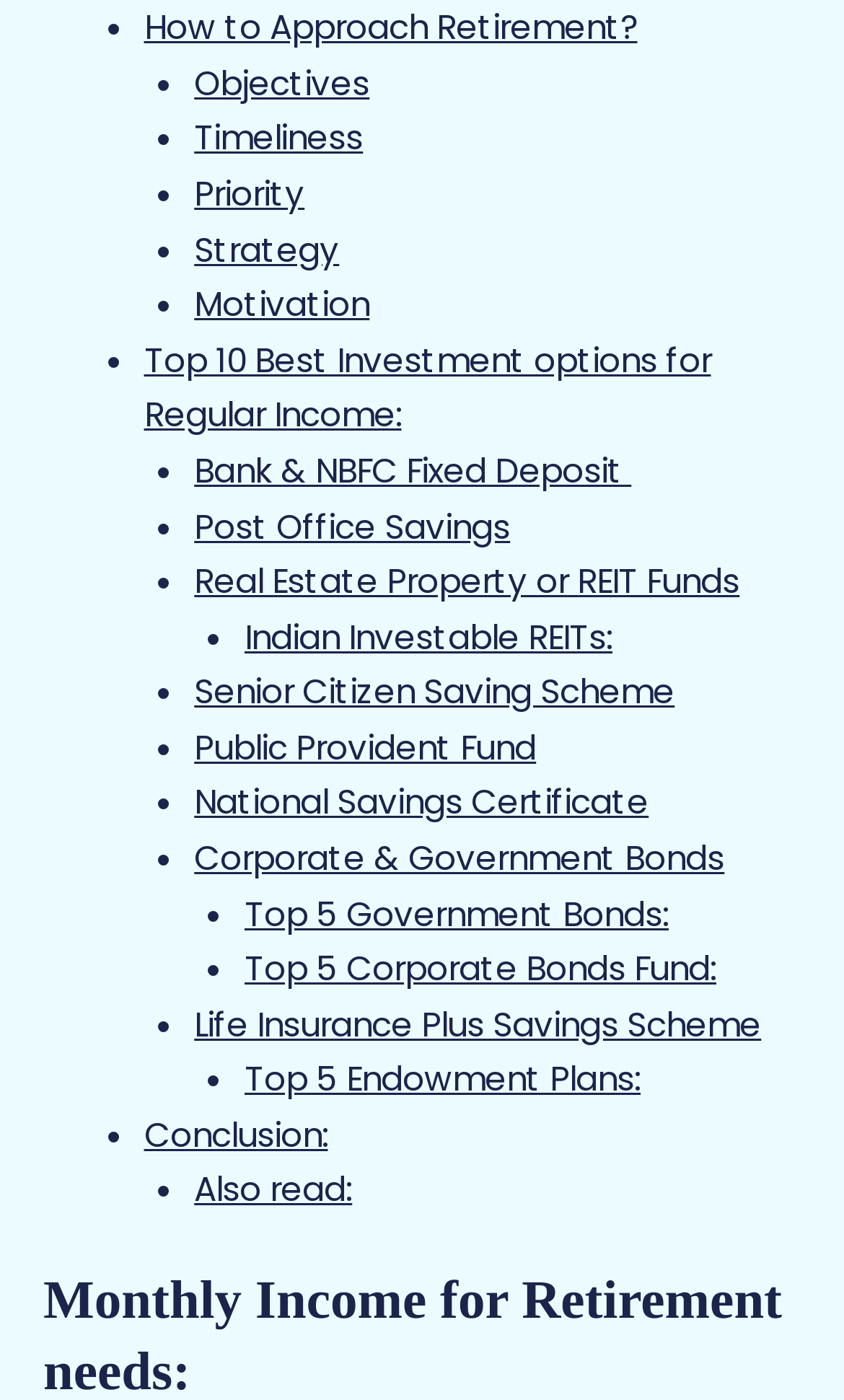Please indicate the bounding box coordinates of the element's region to be clicked to achieve the instruction: "Add this text to the bookbuilder". Provide the coordinates as four float numbers between 0 and 1, i.e., [left, top, right, bottom].

None